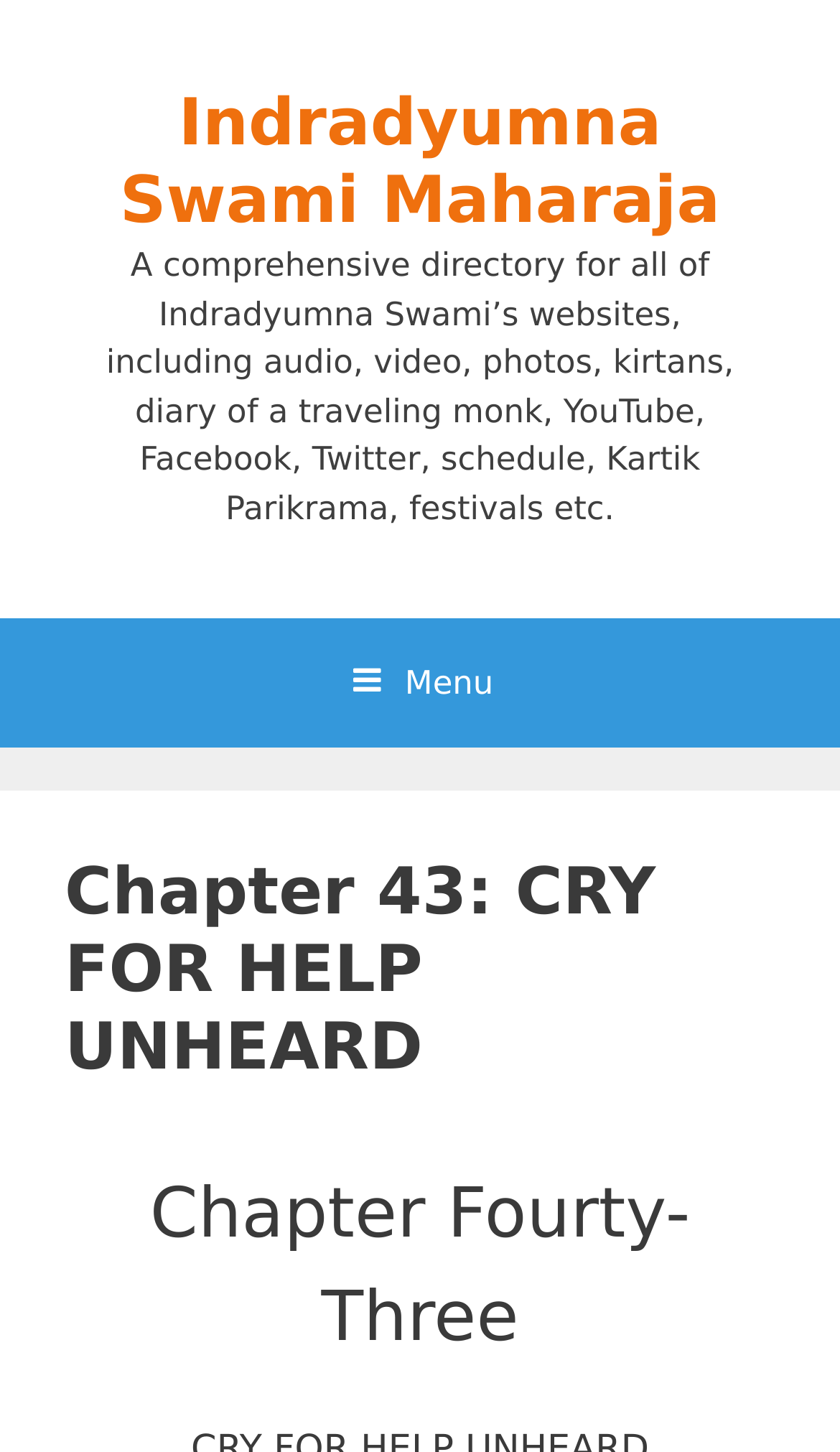What is the chapter number mentioned on the webpage?
Please respond to the question with as much detail as possible.

The chapter number can be found in the StaticText element with the text 'Chapter Fourty-Three' which is located near the bottom of the webpage, indicating that the webpage is related to Chapter 43 of some content.